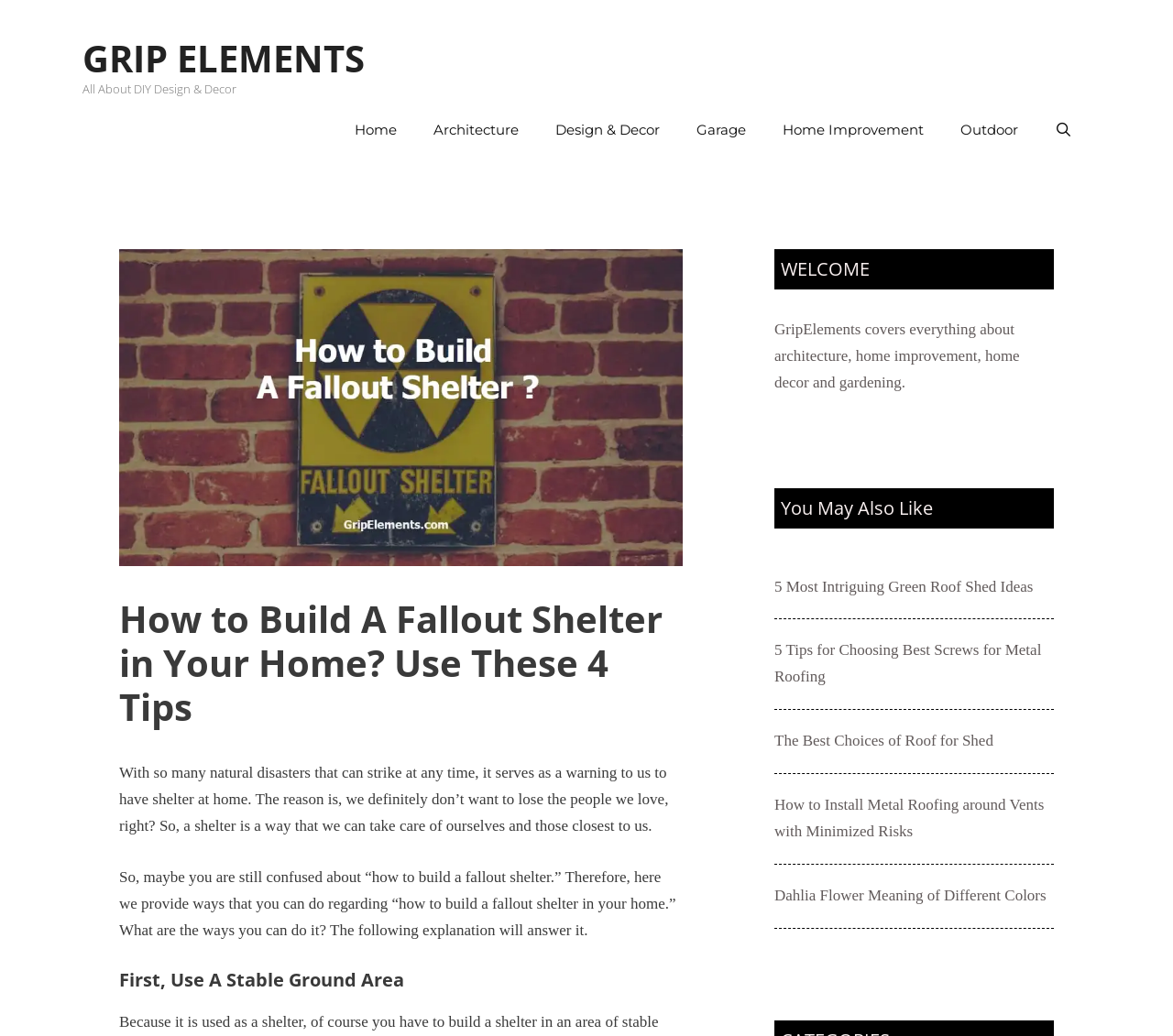Use one word or a short phrase to answer the question provided: 
What is the name of the website?

GripElements